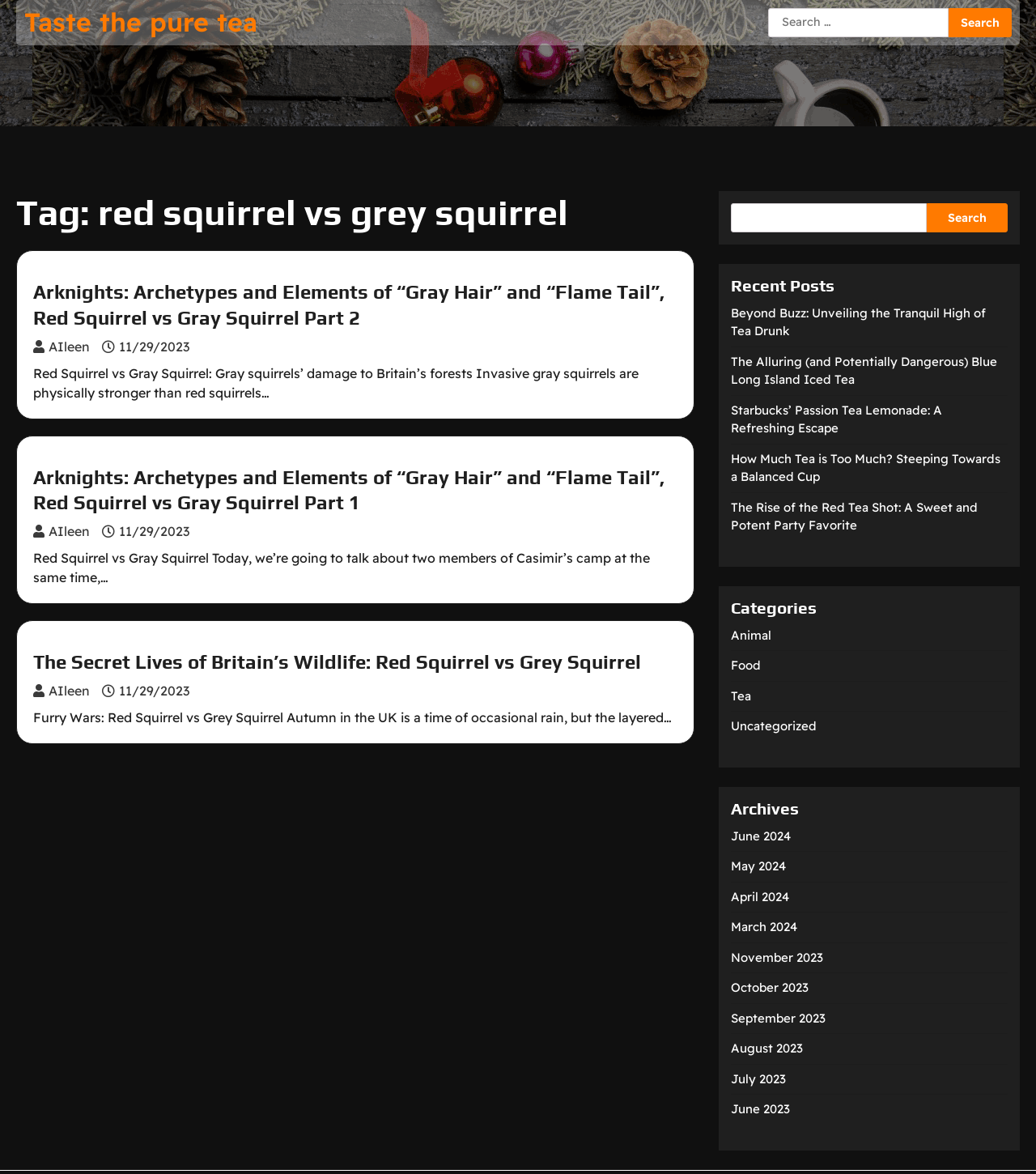Extract the main heading from the webpage content.

Tag: red squirrel vs grey squirrel